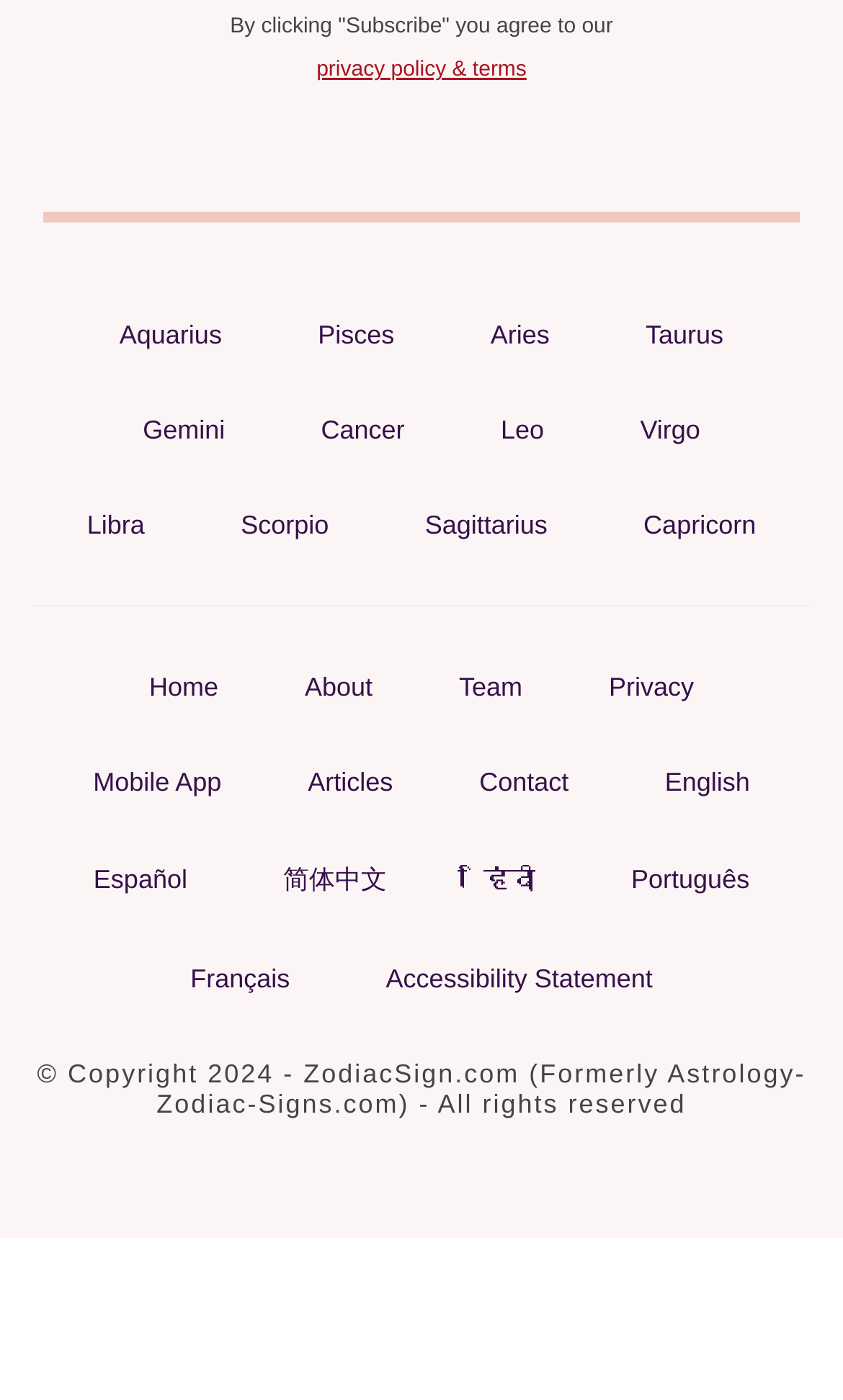Determine the bounding box for the HTML element described here: "privacy policy & terms". The coordinates should be given as [left, top, right, bottom] with each number being a float between 0 and 1.

[0.286, 0.02, 0.714, 0.067]